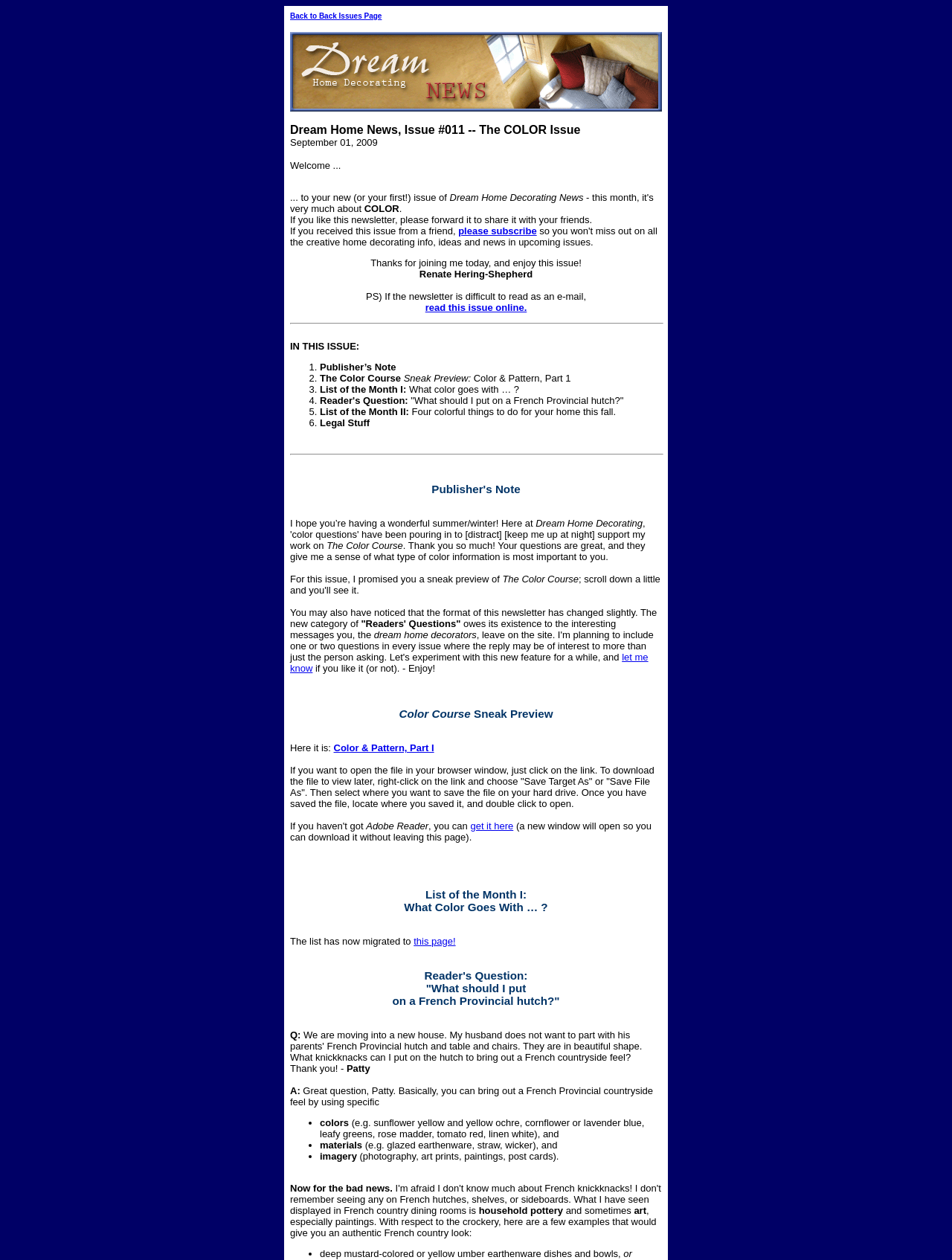Kindly respond to the following question with a single word or a brief phrase: 
What type of hutch is being discussed in the Reader's Question section?

French Provincial